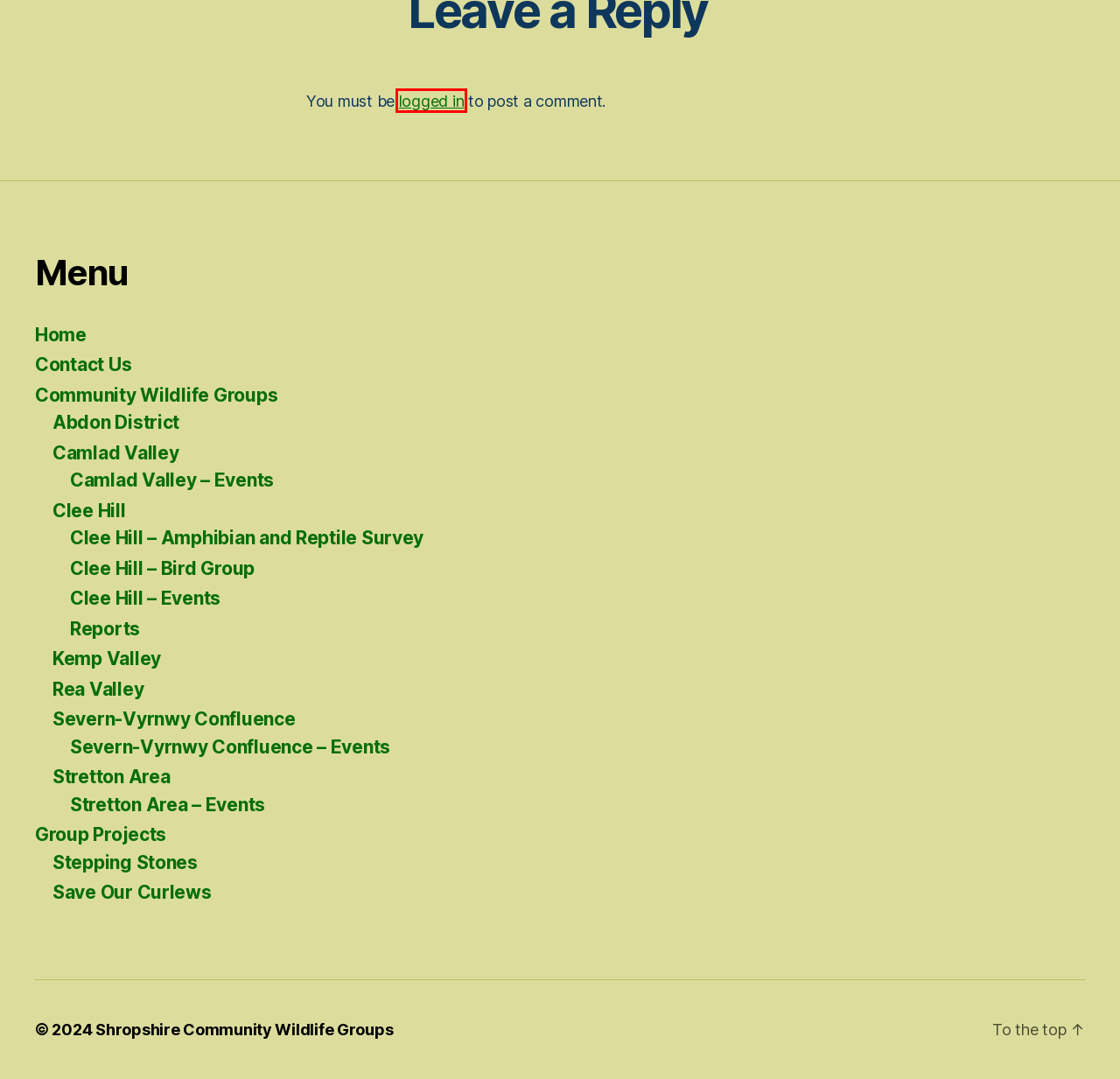Consider the screenshot of a webpage with a red bounding box around an element. Select the webpage description that best corresponds to the new page after clicking the element inside the red bounding box. Here are the candidates:
A. Stepping Stones – Shropshire Community  Wildlife Groups
B. Community Wildlife Groups – Shropshire Community  Wildlife Groups
C. Abdon District – Shropshire Community  Wildlife Groups
D. Save Our Curlews – Shropshire Community  Wildlife Groups
E. Severn-Vyrnwy Confluence – Events – Shropshire Community  Wildlife Groups
F. Severn-Vyrnwy Confluence – Shropshire Community  Wildlife Groups
G. Log In ‹ Shropshire Community  Wildlife Groups — WordPress
H. Clee Hill – Bird Group – Shropshire Community  Wildlife Groups

G